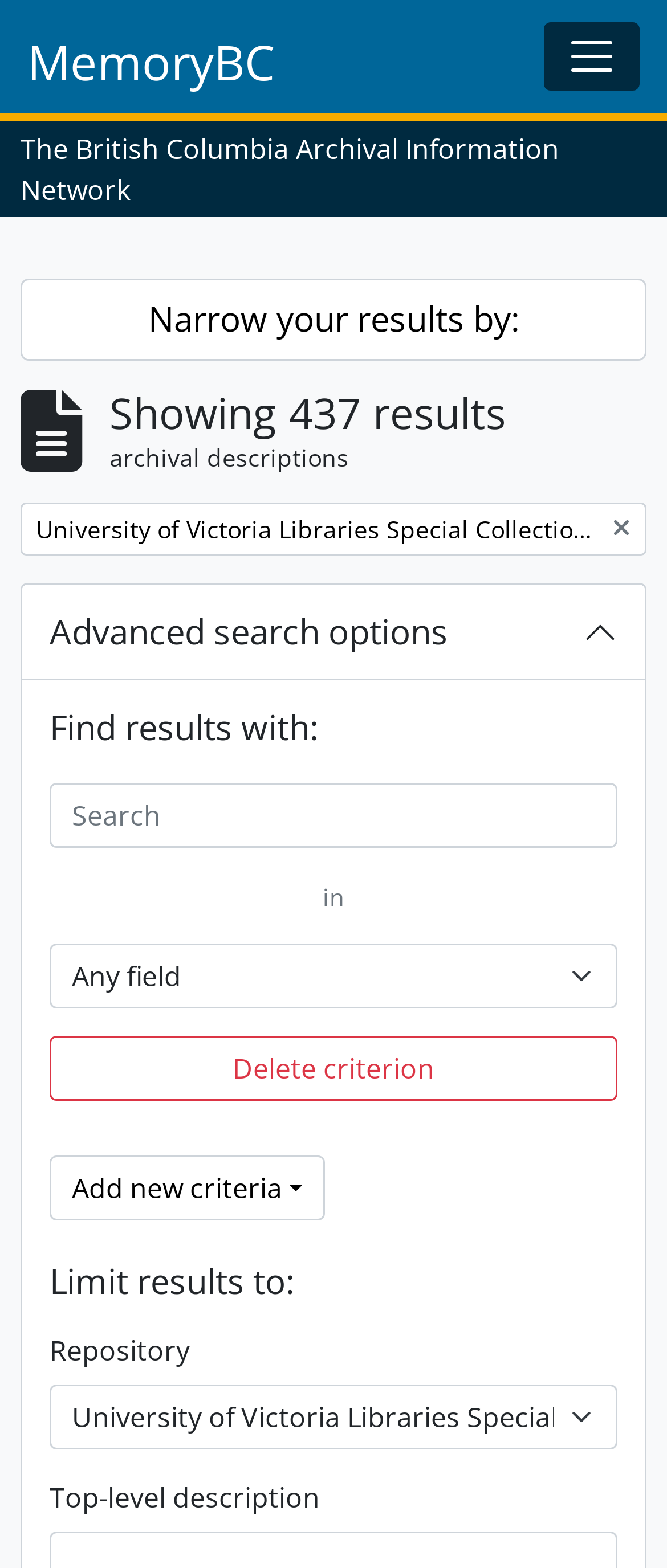Use a single word or phrase to answer the question:
What is the purpose of the 'Add new criteria' button?

to add new search criteria